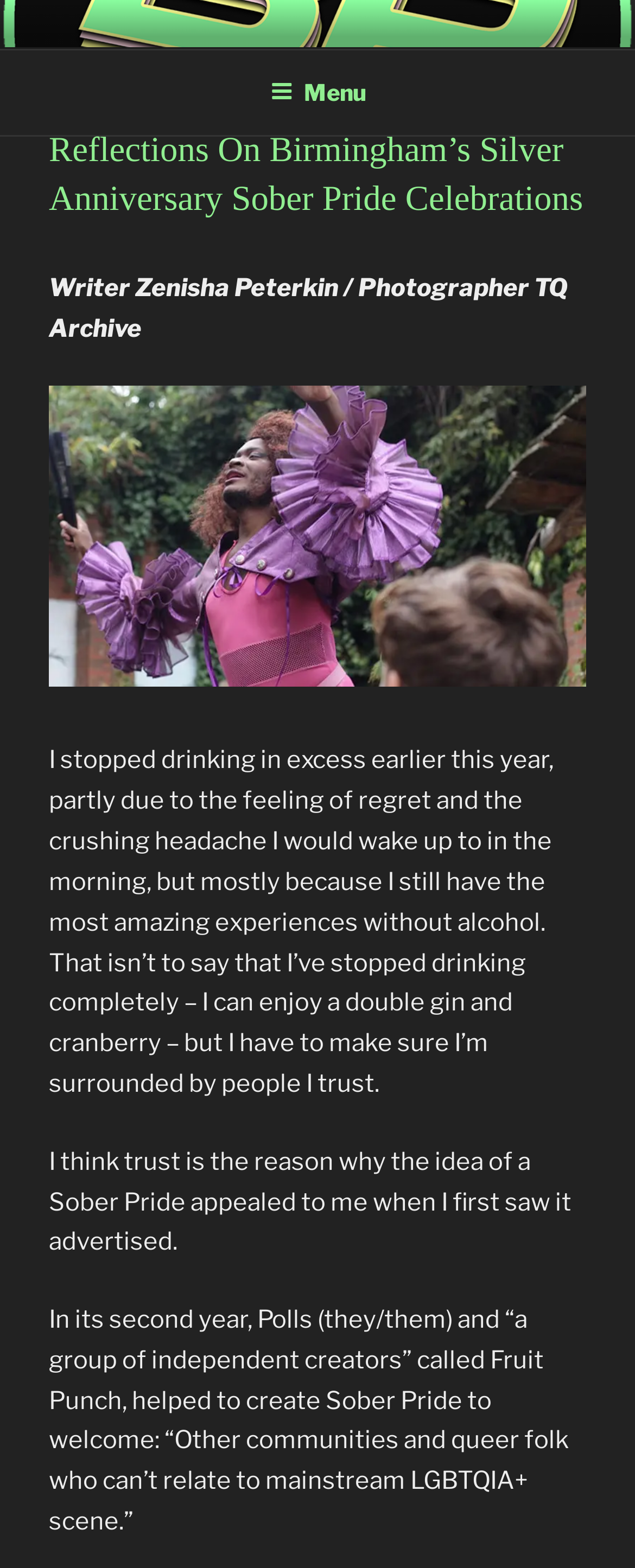What is the author's attitude towards drinking?
Please elaborate on the answer to the question with detailed information.

The author's attitude towards drinking is that they can still enjoy it in moderation, as mentioned in the text 'That isn’t to say that I’ve stopped drinking completely – I can enjoy a double gin and cranberry – but I have to make sure I’m surrounded by people I trust'.